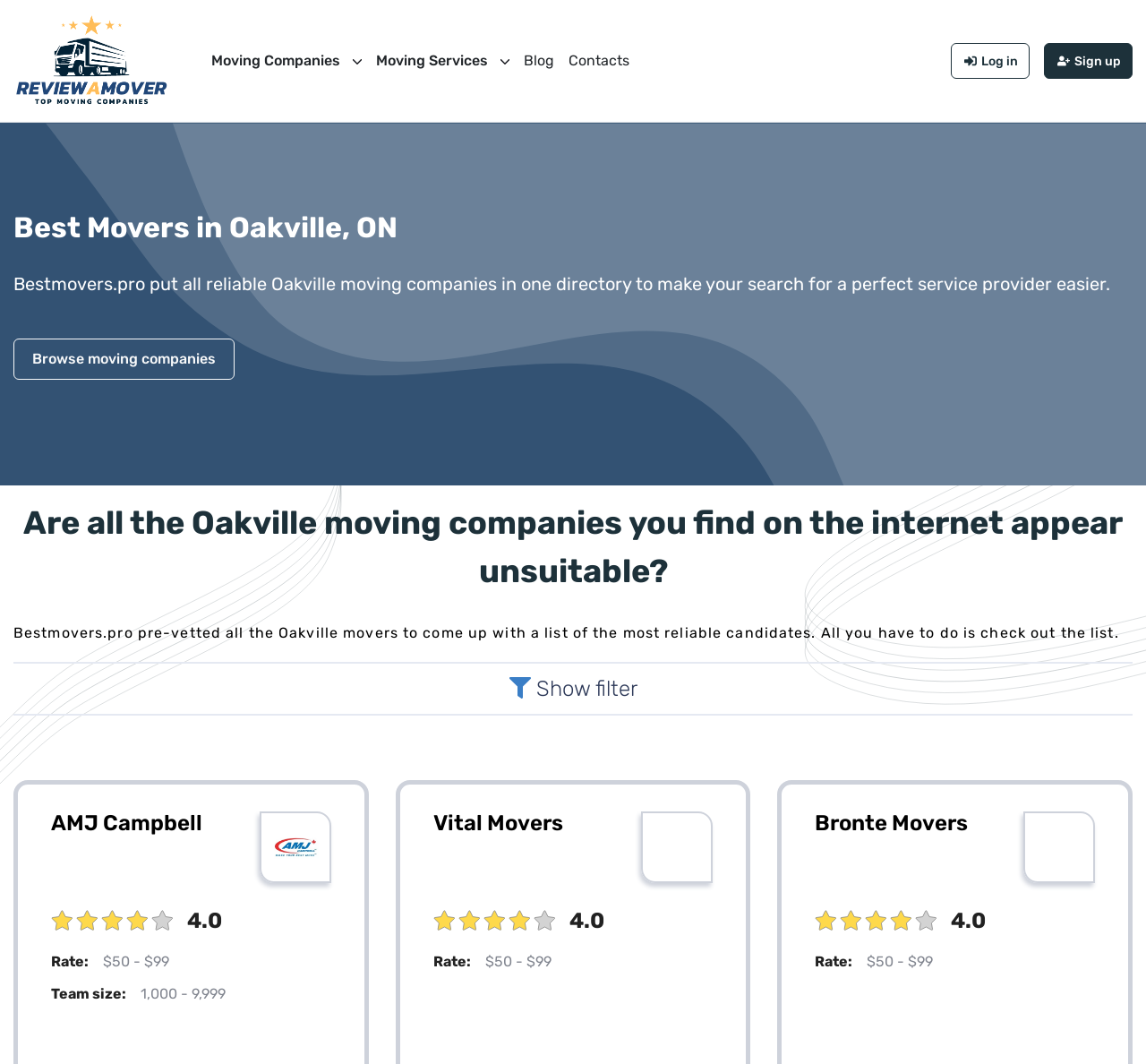Provide a brief response in the form of a single word or phrase:
How many moving companies are listed on the webpage?

3